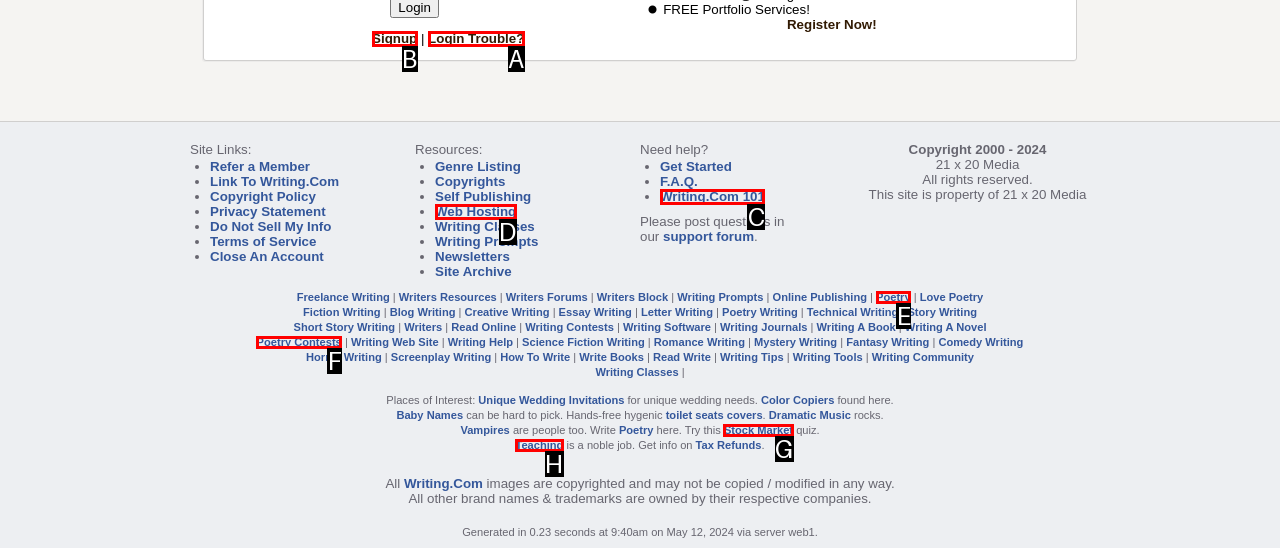Please indicate which HTML element to click in order to fulfill the following task: Click on 'Signup' Respond with the letter of the chosen option.

B